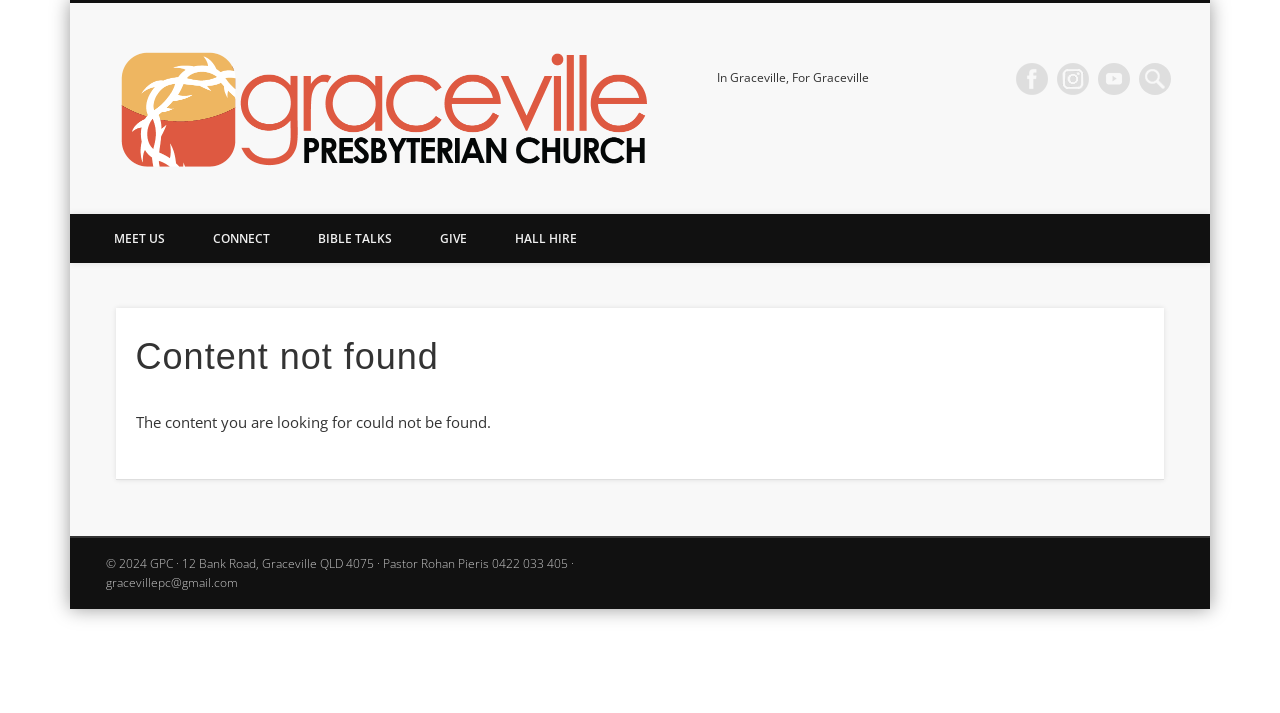Please provide a one-word or phrase answer to the question: 
How many social media links are present?

3